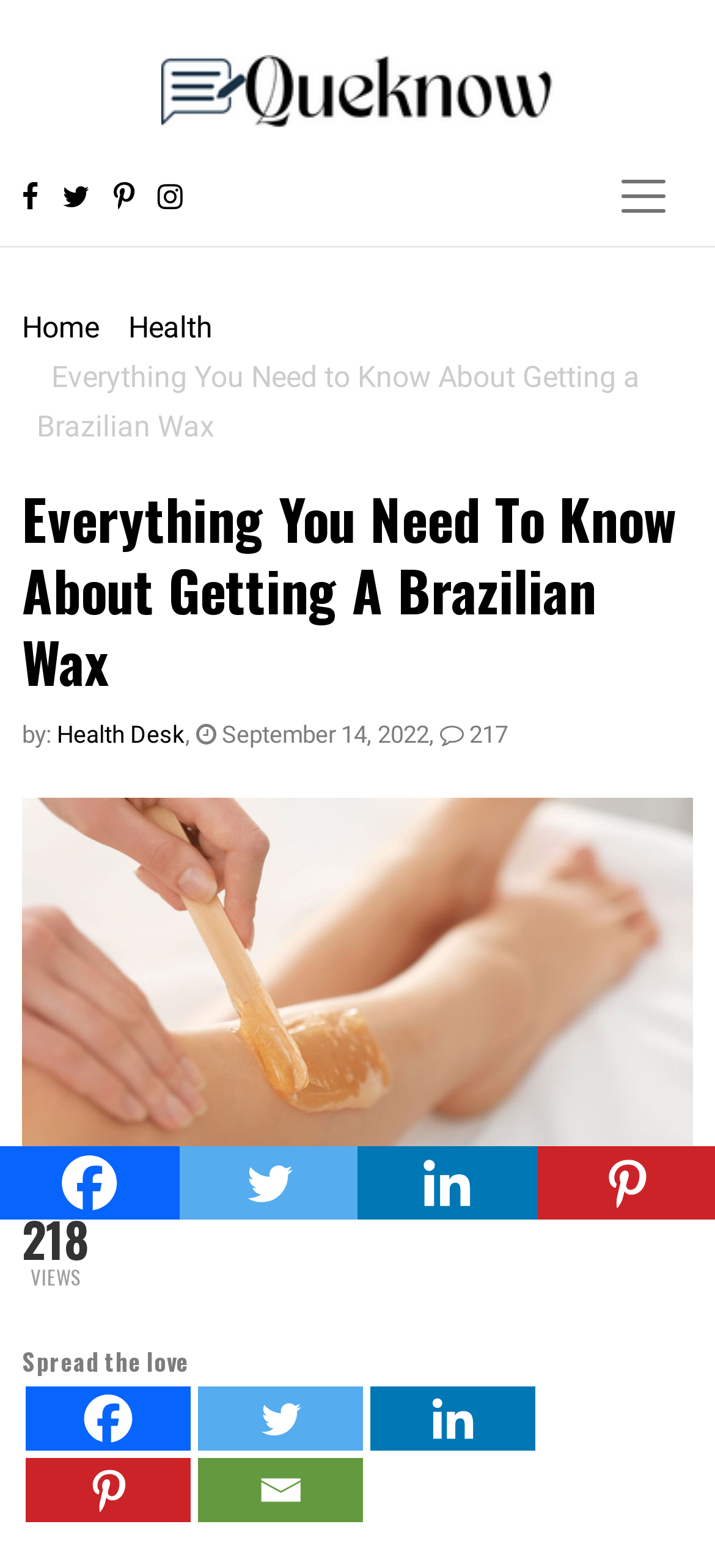Identify the bounding box for the described UI element. Provide the coordinates in (top-left x, top-left y, bottom-right x, bottom-right y) format with values ranging from 0 to 1: September 14, 2022

[0.274, 0.459, 0.6, 0.477]